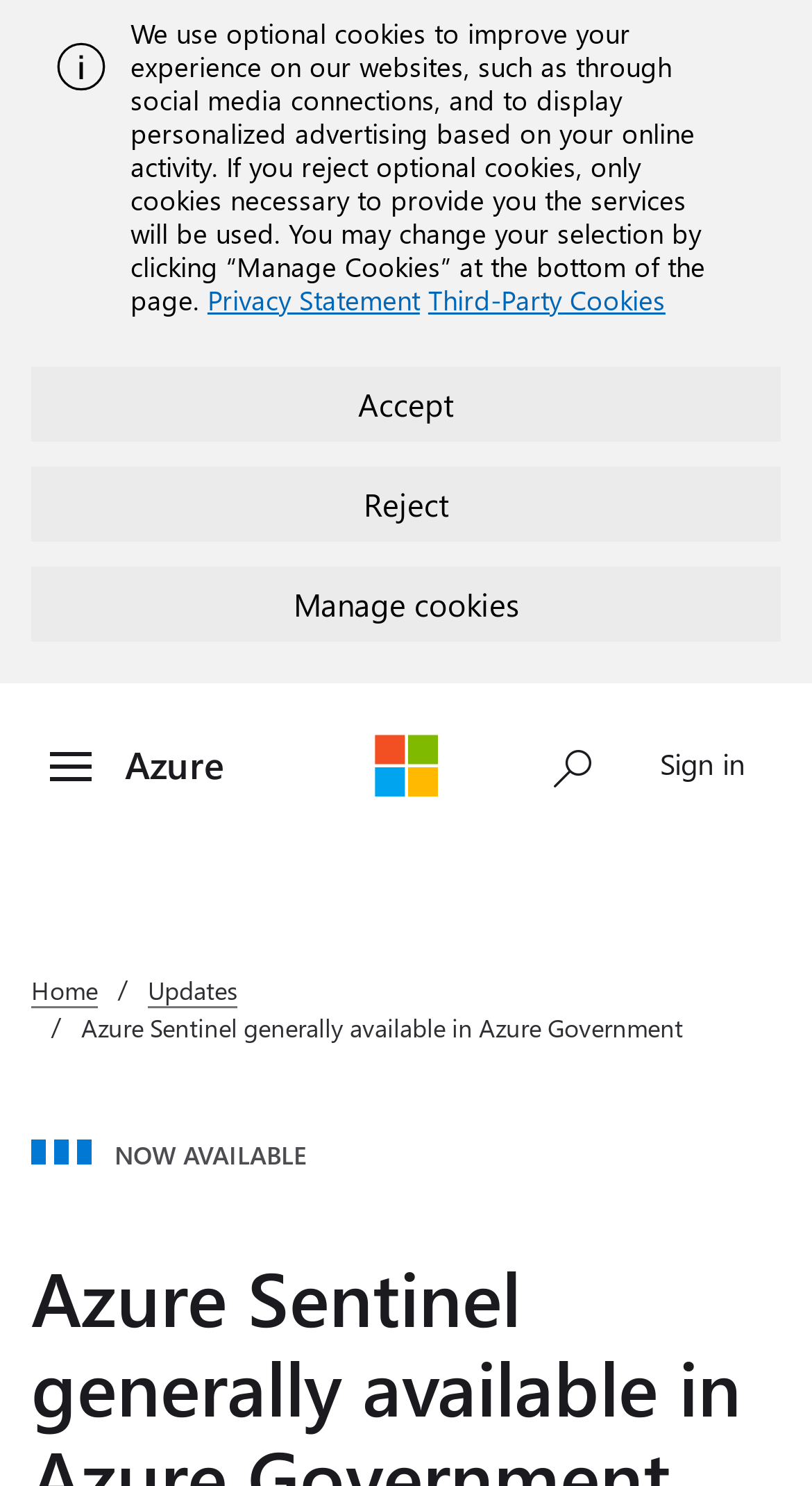Please identify the bounding box coordinates of the area I need to click to accomplish the following instruction: "Sign in".

[0.762, 0.477, 0.969, 0.552]